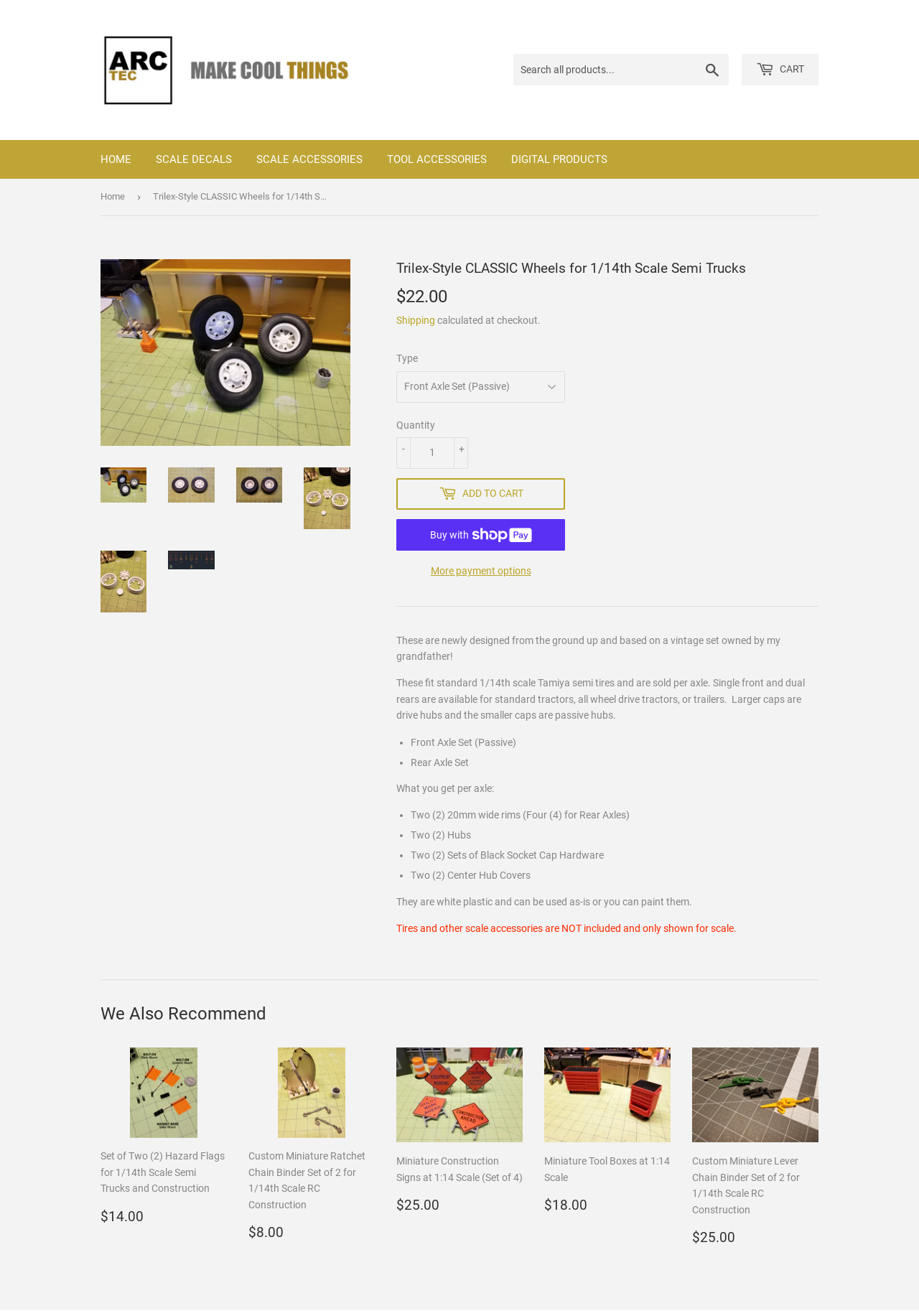Create a detailed description of the webpage's content and layout.

This webpage is an online shopping page for a product called "Trilex-Style CLASSIC Wheels for 1/14th Scale Semi Trucks" on the ARC-tec Shop website. At the top of the page, there is a navigation menu with links to "HOME", "SCALE DECALS", "SCALE ACCESSORIES", "TOOL ACCESSORIES", and "DIGITAL PRODUCTS". There is also a search bar and a cart icon.

Below the navigation menu, there is a breadcrumb navigation showing the current page's location. The product title "Trilex-Style CLASSIC Wheels for 1/14th Scale Semi Trucks" is displayed prominently, along with an image of the product.

The product description is divided into sections. The first section displays the product price, "$22.00", and a note about shipping being calculated at checkout. There is also a dropdown menu to select the product type and a quantity input field.

The next section displays a detailed product description, which includes information about the product's design, features, and what is included in the package. There are also several bullet points listing the contents of the package.

The page also features several call-to-action buttons, including "ADD TO CART", "Buy now with ShopPay", and "More payment options". Additionally, there are several images of the product scattered throughout the page.

Overall, the page is well-organized and easy to navigate, with clear product information and prominent calls to action.